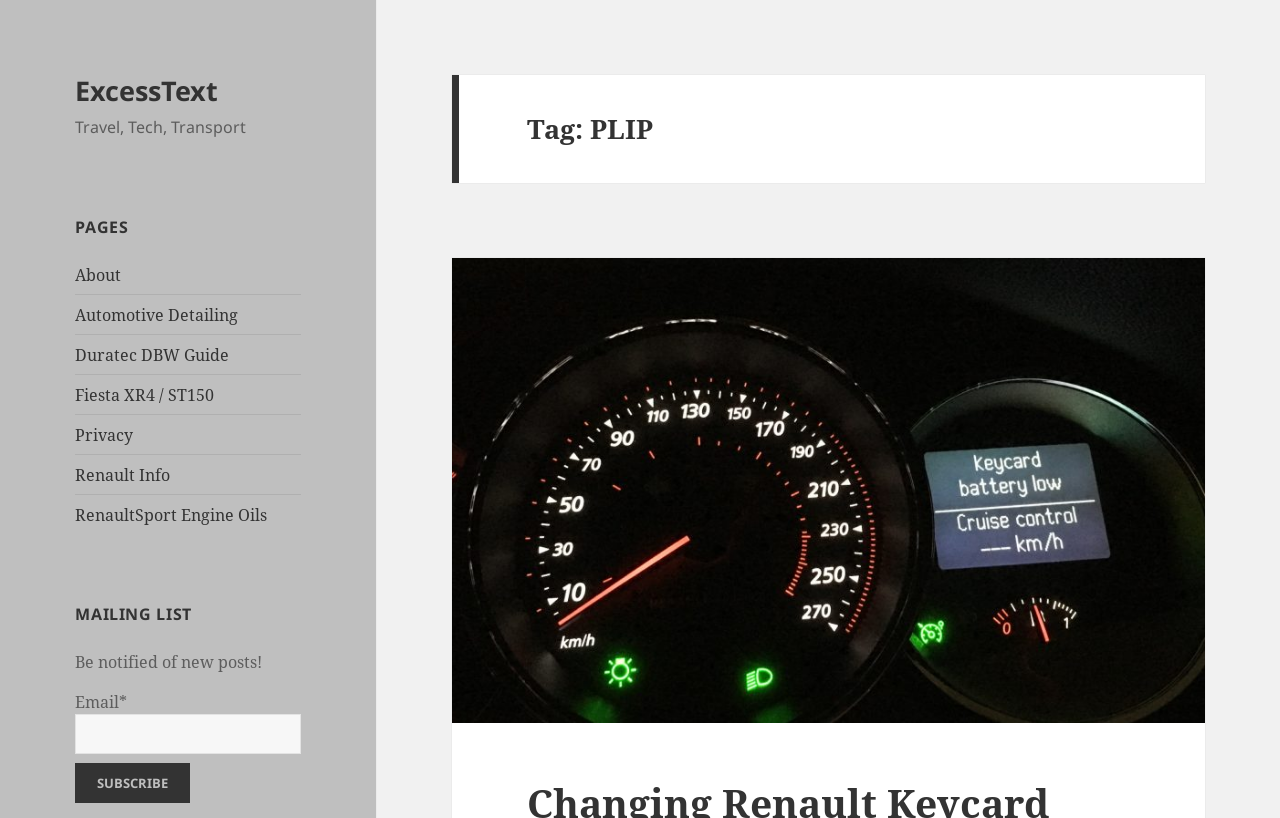What is required to subscribe to the mailing list?
Please answer using one word or phrase, based on the screenshot.

Email